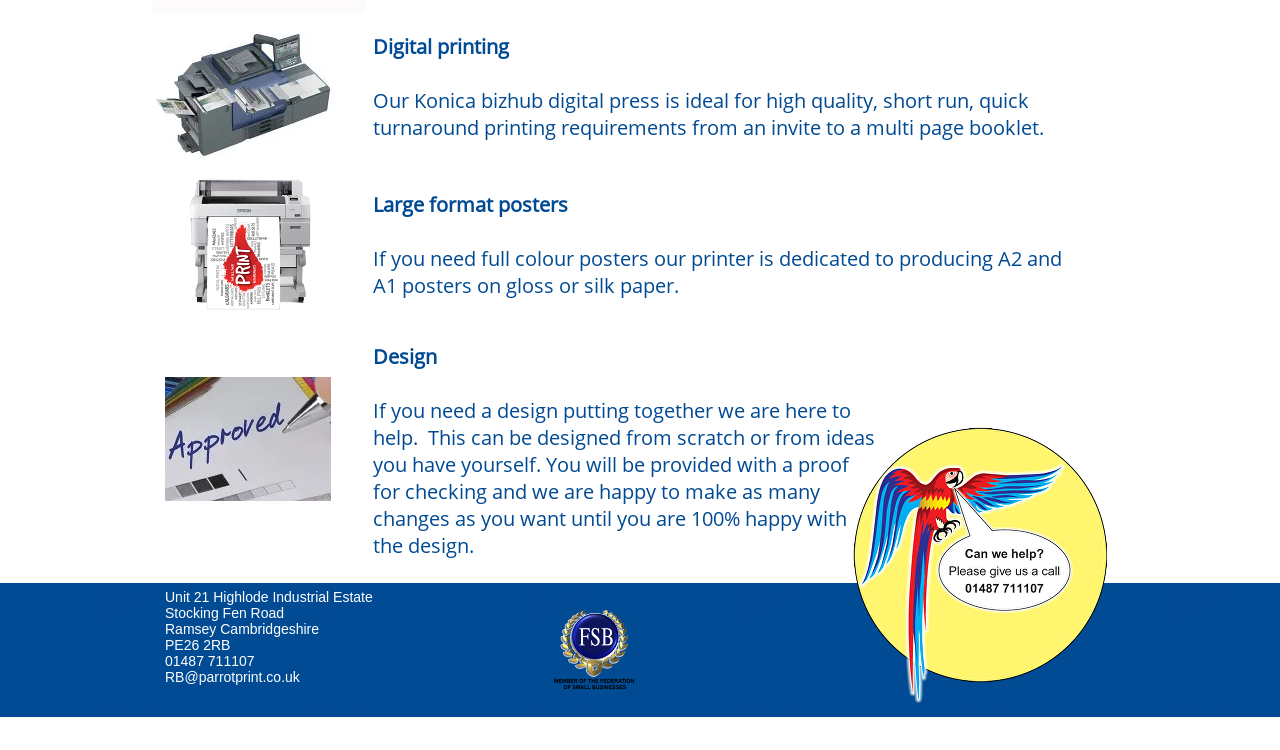Using the given element description, provide the bounding box coordinates (top-left x, top-left y, bottom-right x, bottom-right y) for the corresponding UI element in the screenshot: RB@parrotprint.co.uk

[0.129, 0.892, 0.234, 0.913]